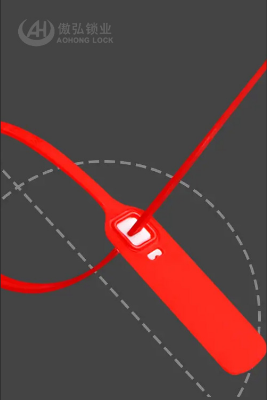Give a detailed account of what is happening in the image.

The image showcases a vibrant red lock mechanism prominently featured against a dark background. The design includes a thin, circular shackle that connects to a rectangular base. The base is detailed with an inset panel featuring a keyhole and a small button, indicating its locking mechanism. Surrounding the lock, there are faint dashed lines, likely to suggest a pattern or pathway for the lock's application. This illustration forms part of Aohong Lock's branding, emphasizing security and durability in their products. The overall aesthetic combines a modern look with a clear emphasis on functionality, making it an attractive option for potential users interested in reliable locking solutions.